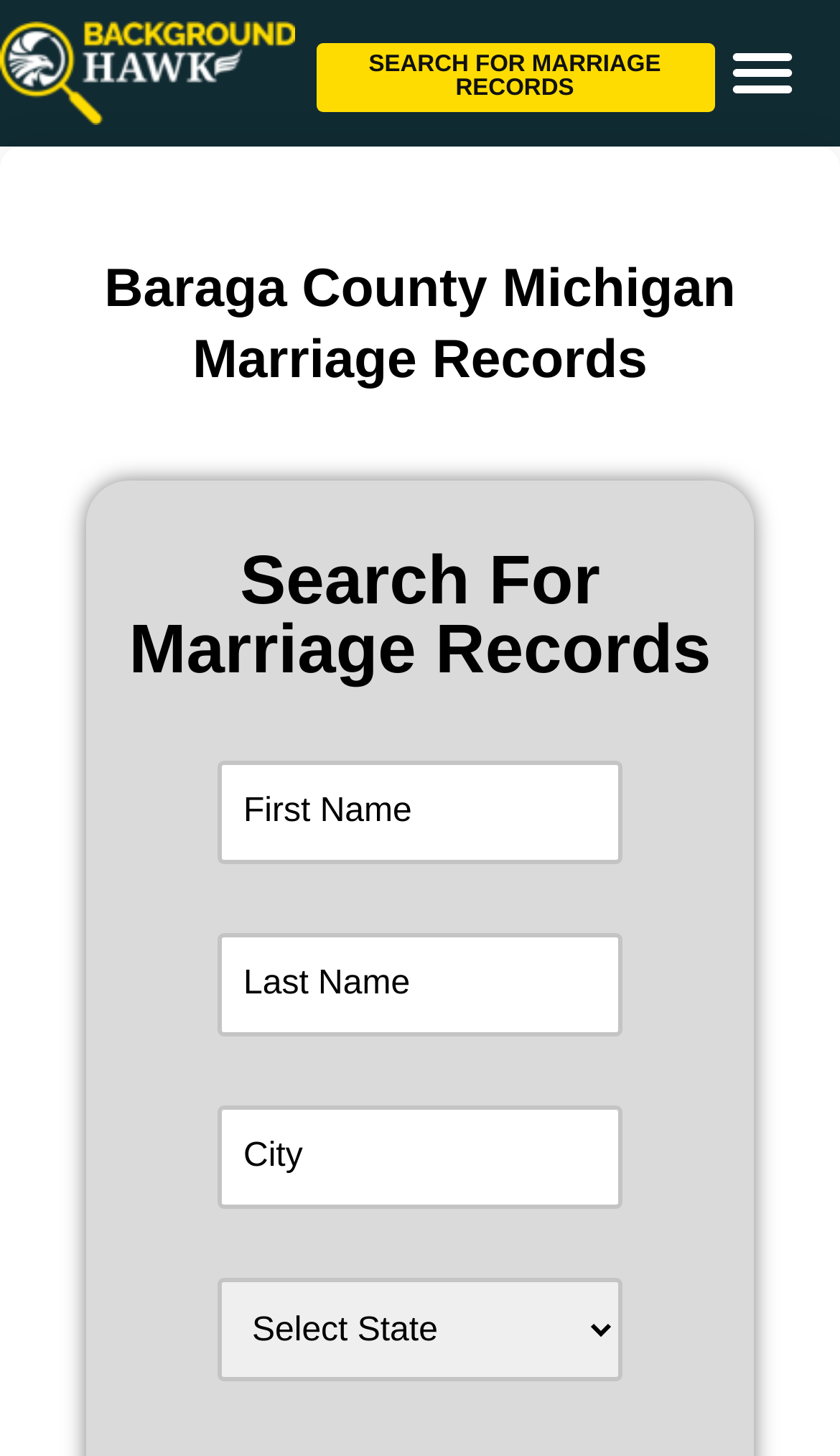Reply to the question with a brief word or phrase: Is the 'Last Name' textbox required?

No